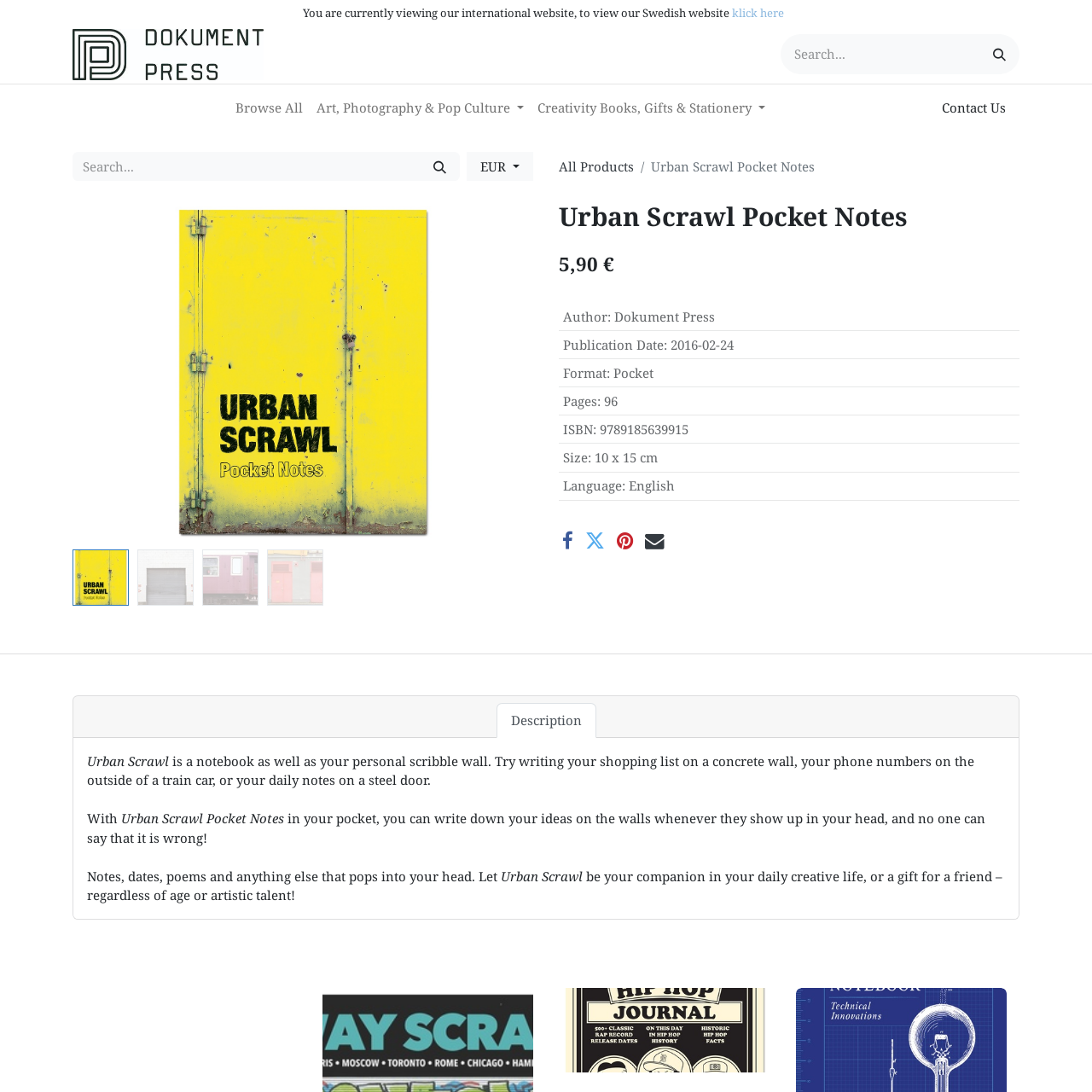Based on the element description All Products, identify the bounding box coordinates for the UI element. The coordinates should be in the format (top-left x, top-left y, bottom-right x, bottom-right y) and within the 0 to 1 range.

[0.512, 0.144, 0.58, 0.16]